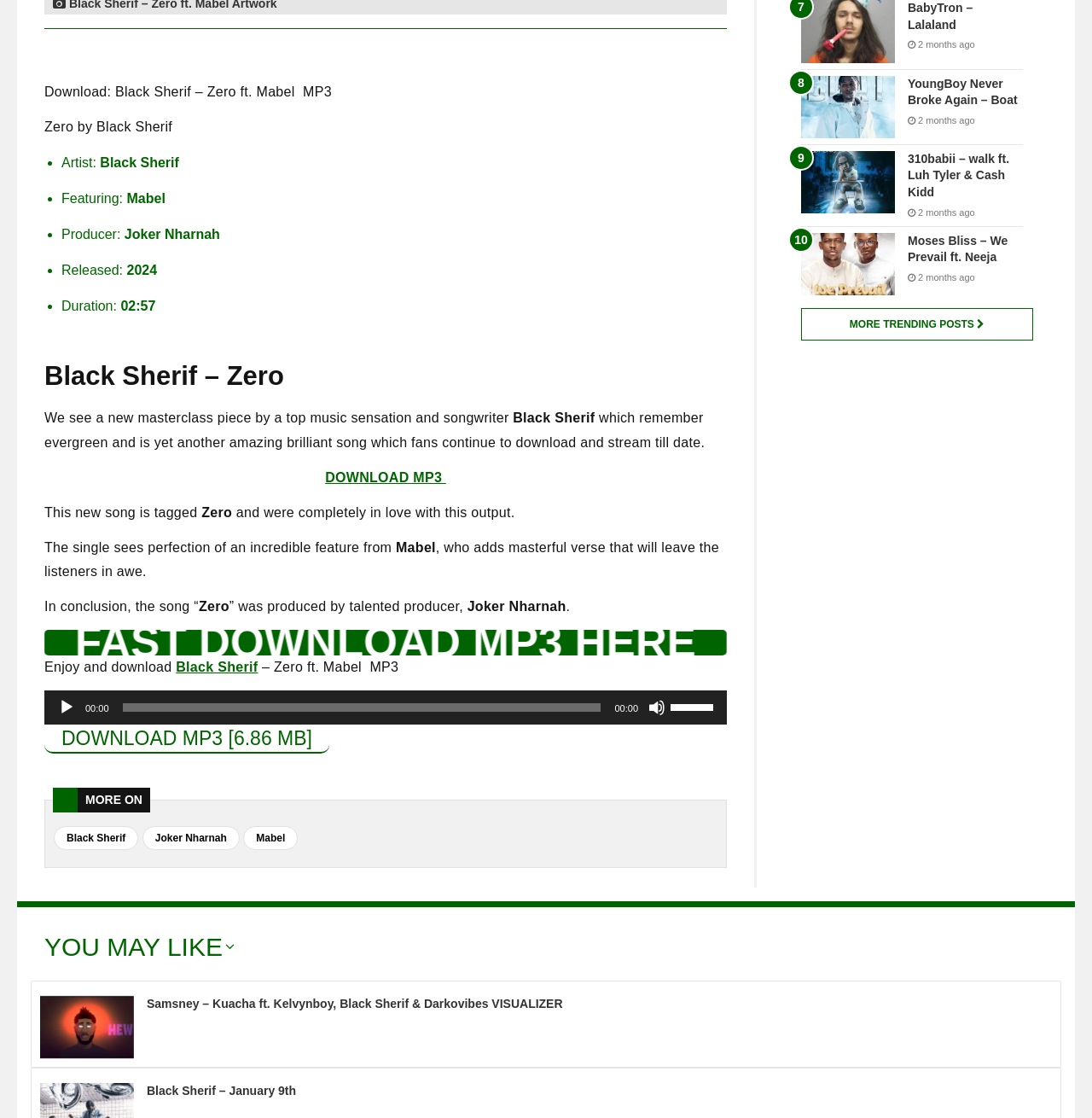Could you indicate the bounding box coordinates of the region to click in order to complete this instruction: "Download MP3".

[0.298, 0.421, 0.408, 0.434]